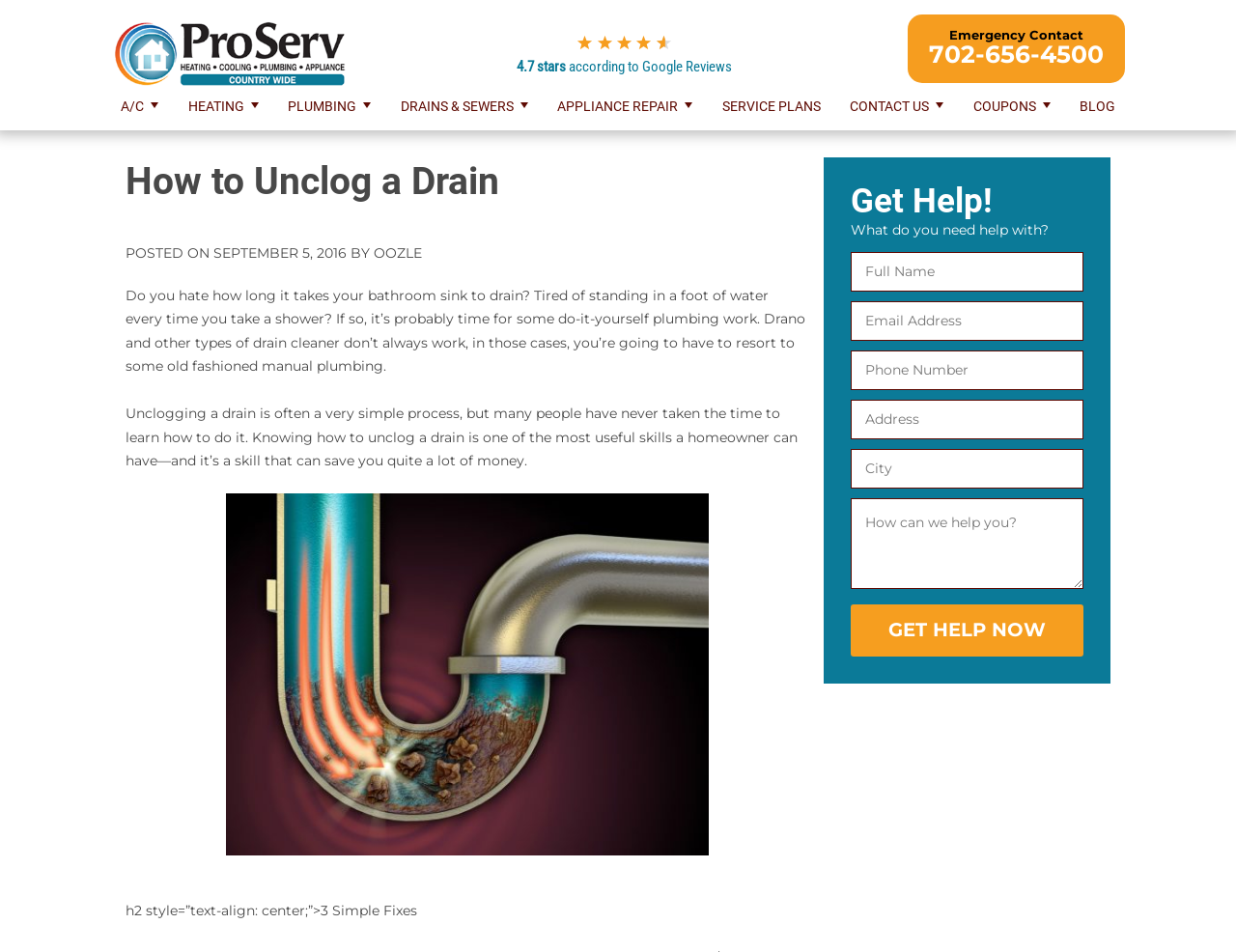Could you determine the bounding box coordinates of the clickable element to complete the instruction: "type in the first textbox"? Provide the coordinates as four float numbers between 0 and 1, i.e., [left, top, right, bottom].

[0.688, 0.265, 0.877, 0.306]